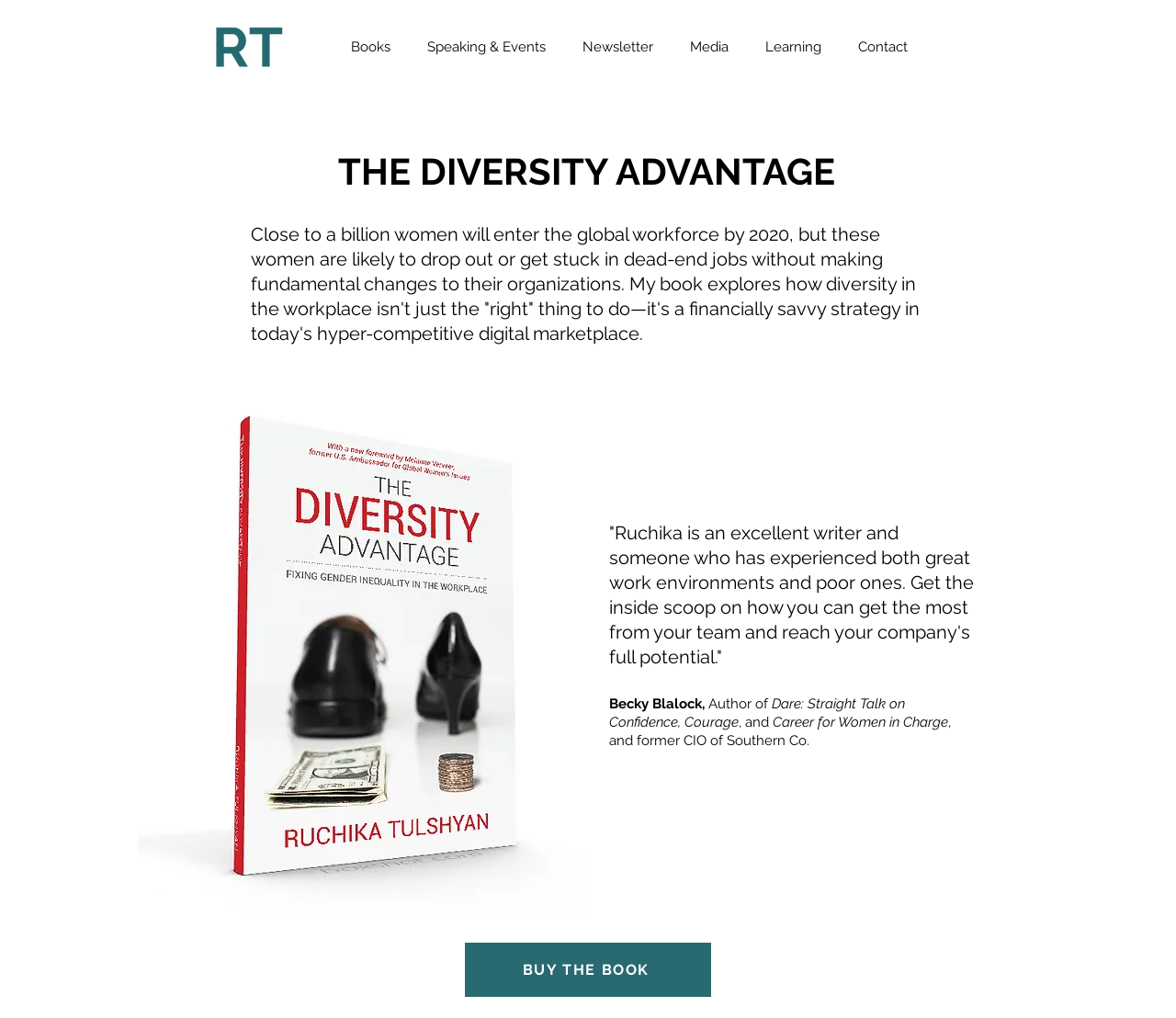Specify the bounding box coordinates of the region I need to click to perform the following instruction: "Learn more about the author". The coordinates must be four float numbers in the range of 0 to 1, i.e., [left, top, right, bottom].

[0.518, 0.513, 0.828, 0.656]